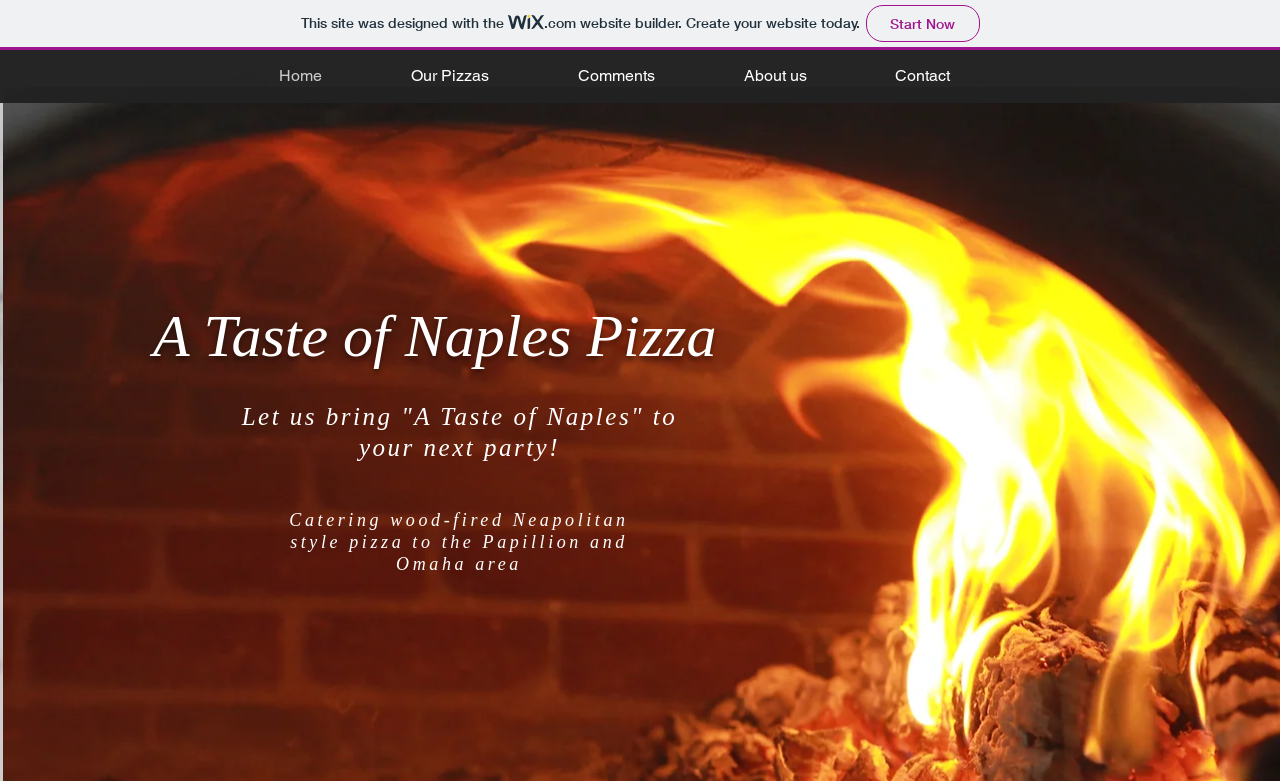What is the headline of the webpage?

Let us bring "A Taste of Naples" to your next party!